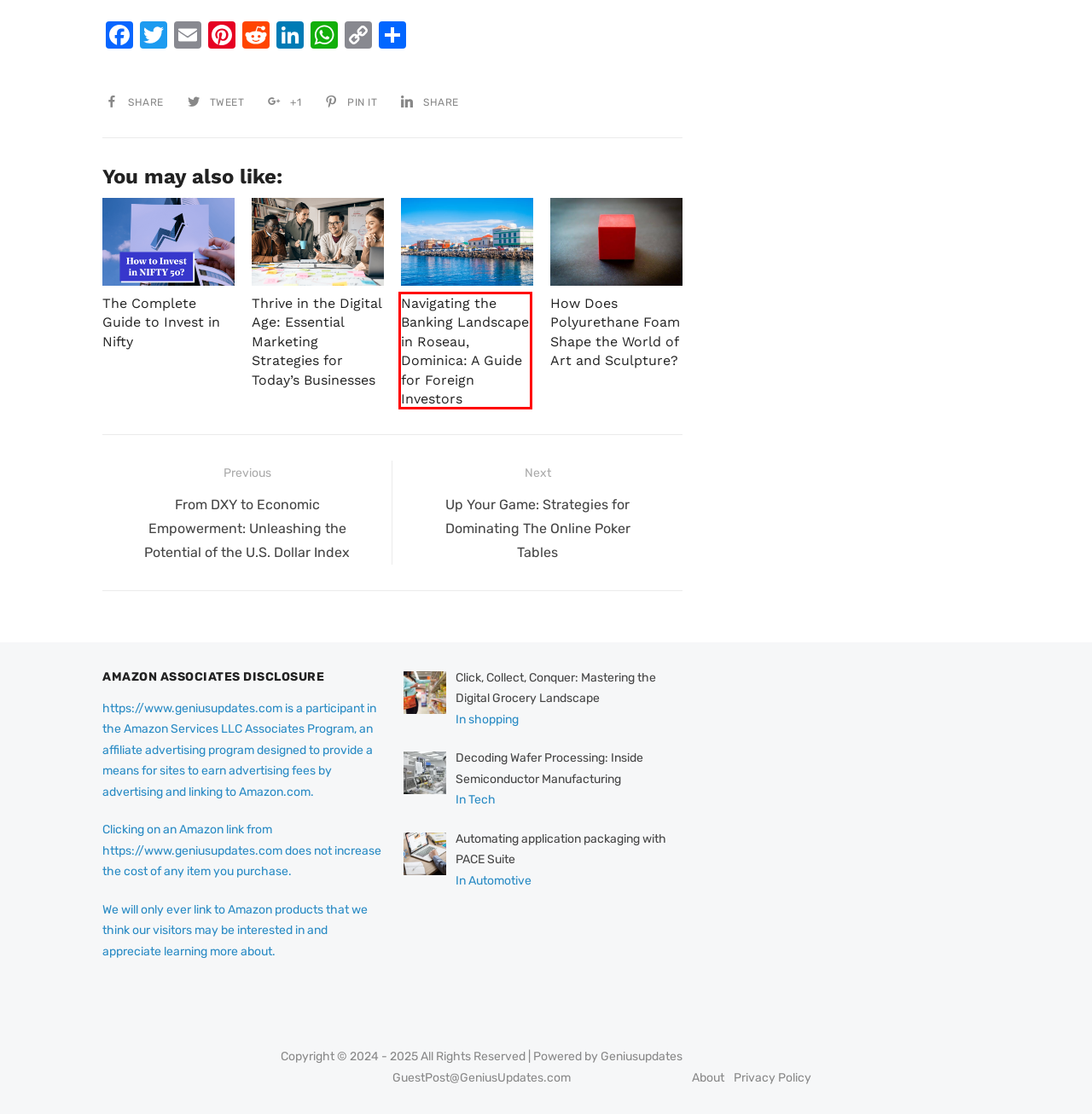You are provided with a screenshot of a webpage that includes a red rectangle bounding box. Please choose the most appropriate webpage description that matches the new webpage after clicking the element within the red bounding box. Here are the candidates:
A. Genius Updates - Explore Business, Finance, Tech, Lifestyle & More
B. Insurance Archives - Genius Updates
C. Thrive in the Digital Age: Essential Marketing Strategies for Today's Businesses - Genius Updates
D. Advertise - Genius Updates
E. Up Your Game: Strategies for Dominating The Online Poker Tables - Genius Updates
F. Navigating the Banking Landscape in Roseau, Dominica: A Guide for Foreign Investors - Genius Updates
G. Automotive Archives - Genius Updates
H. Internet Archives - Genius Updates

F